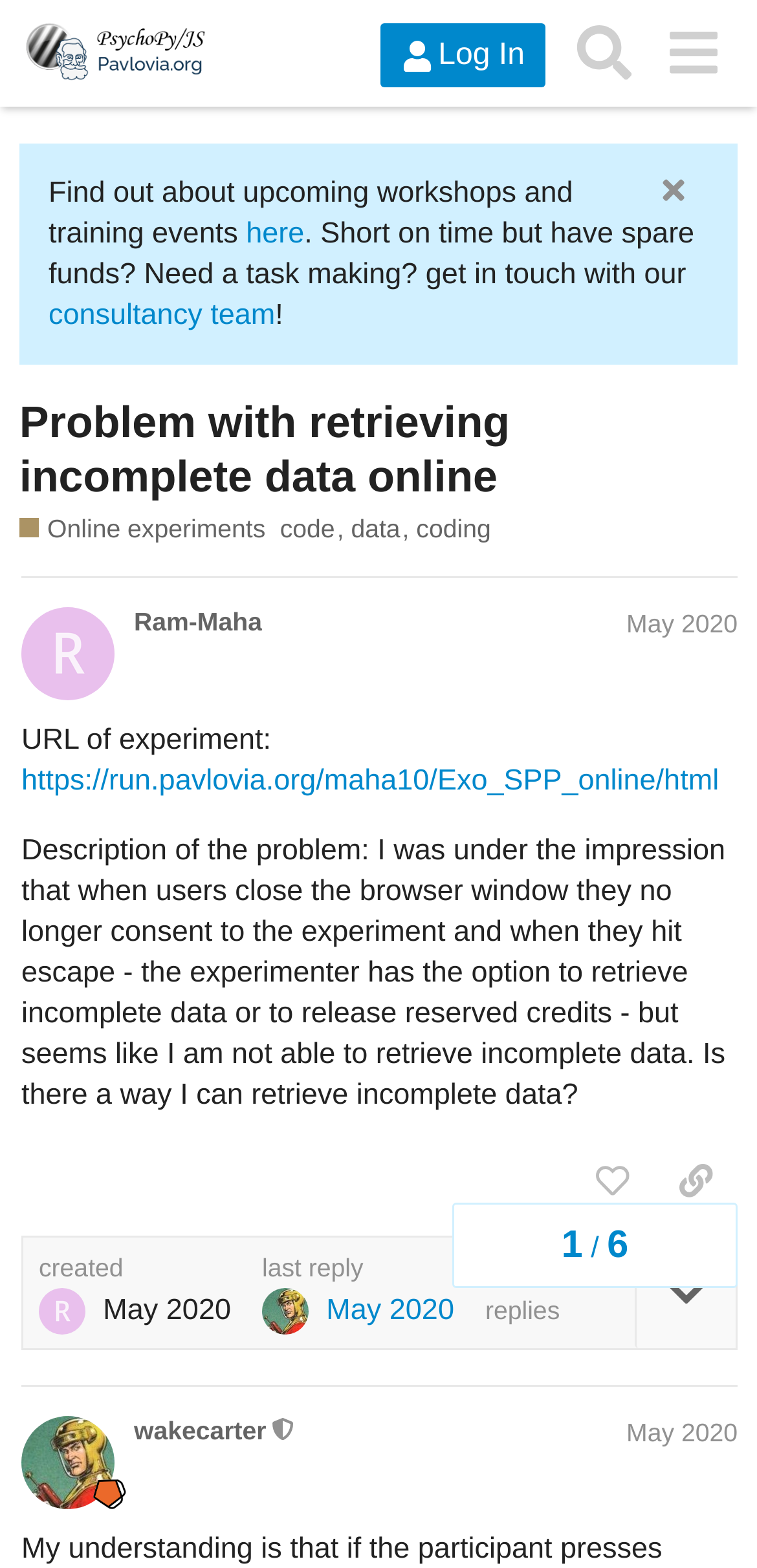Please identify the coordinates of the bounding box that should be clicked to fulfill this instruction: "Click the Log In button".

[0.502, 0.015, 0.721, 0.056]